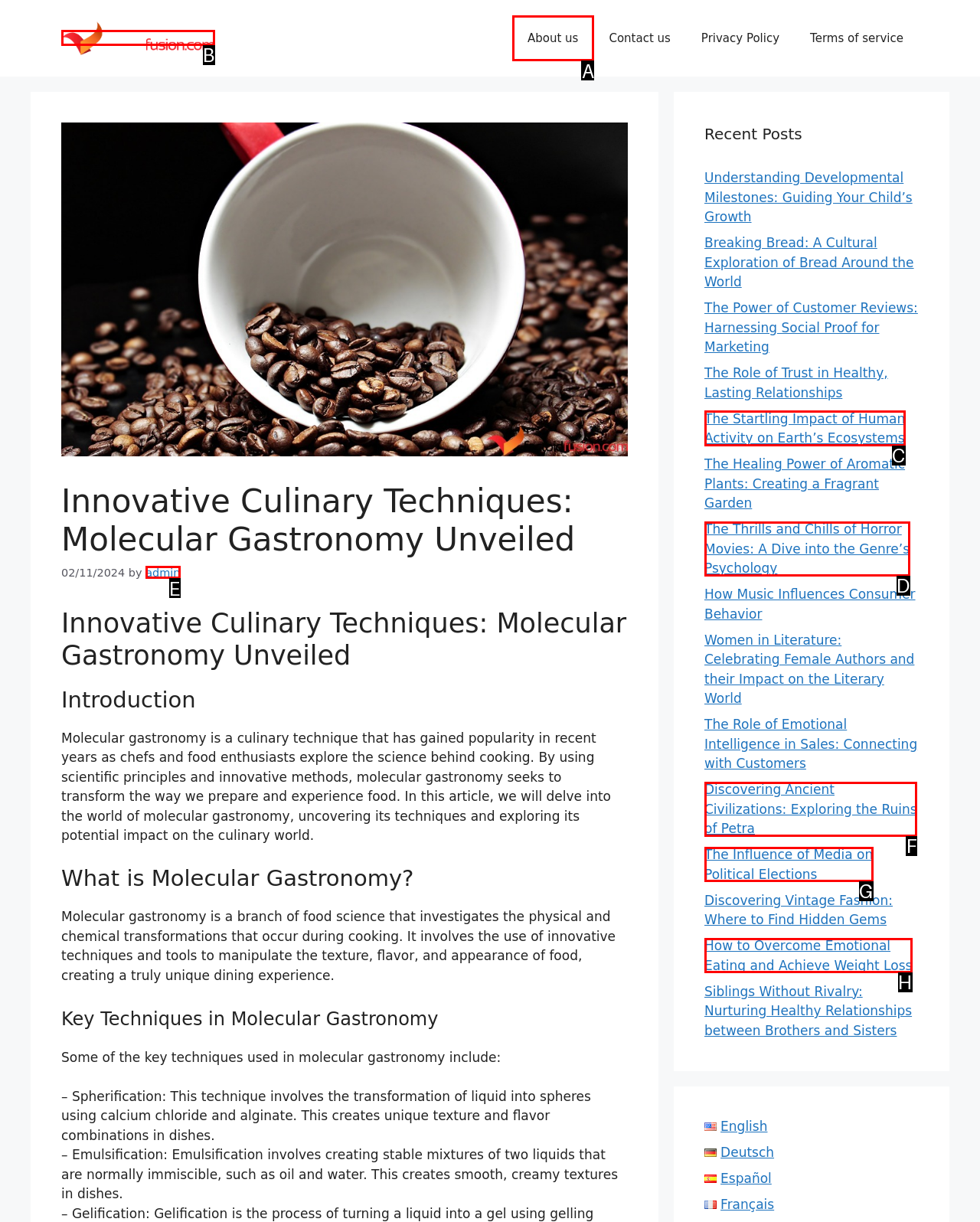Tell me which one HTML element you should click to complete the following task: Click the 'About us' link
Answer with the option's letter from the given choices directly.

A